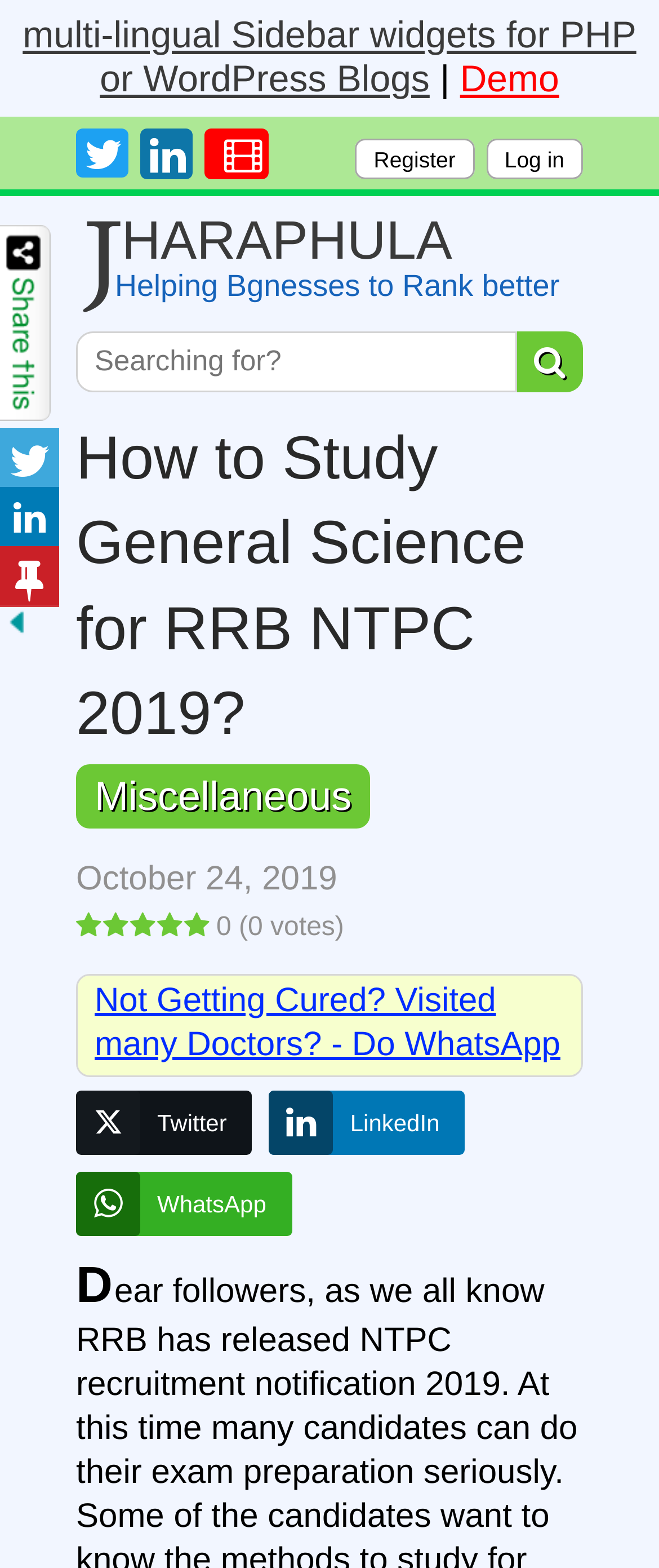Please mark the clickable region by giving the bounding box coordinates needed to complete this instruction: "Share on Twitter".

[0.115, 0.696, 0.383, 0.737]